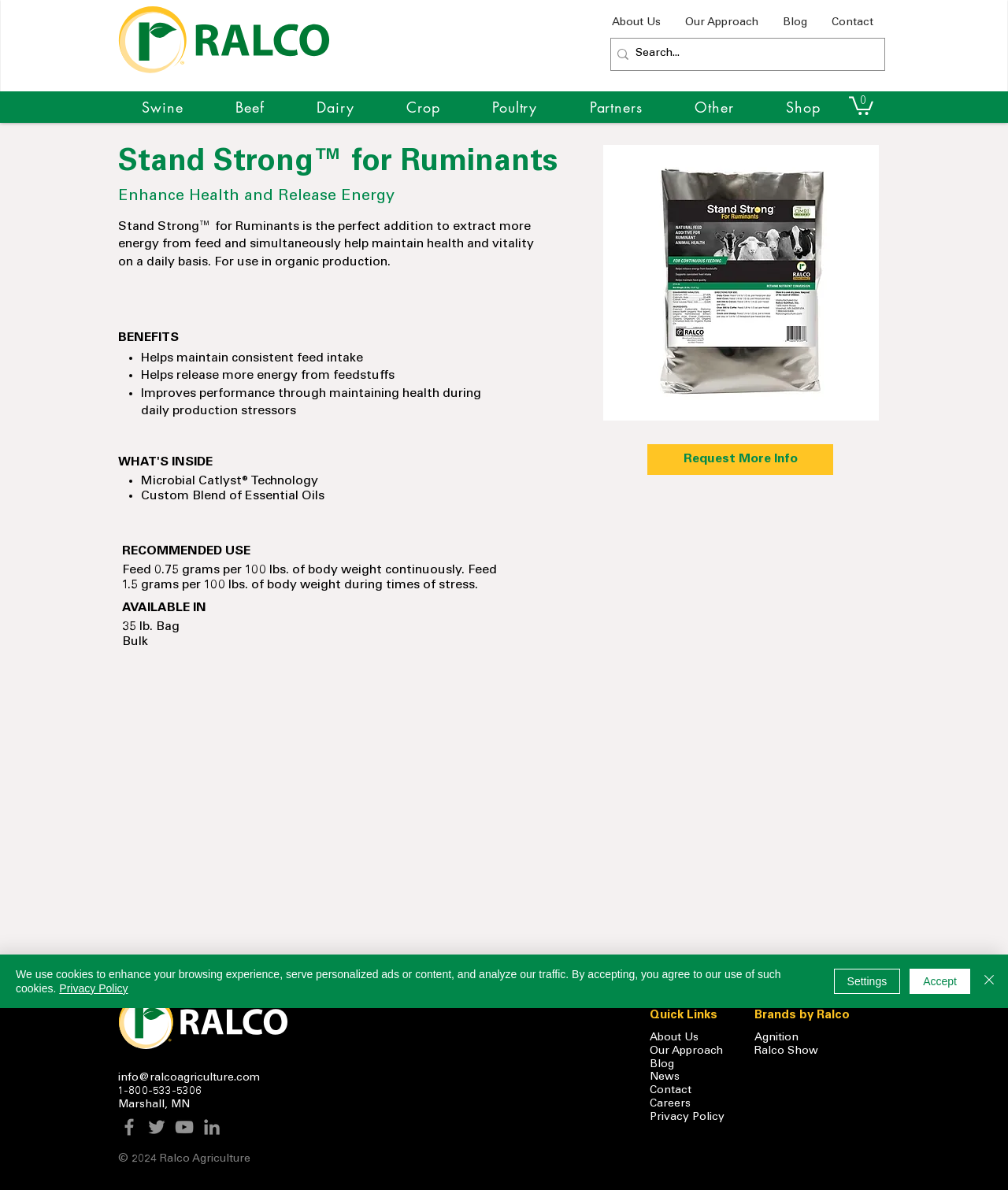What is the available packaging of Stand Strong?
Using the image as a reference, give a one-word or short phrase answer.

35 lb. Bag, Bulk